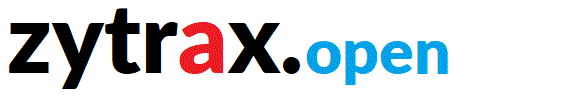What is the context of the logo?
Using the image provided, answer with just one word or phrase.

LDAP and tech domain